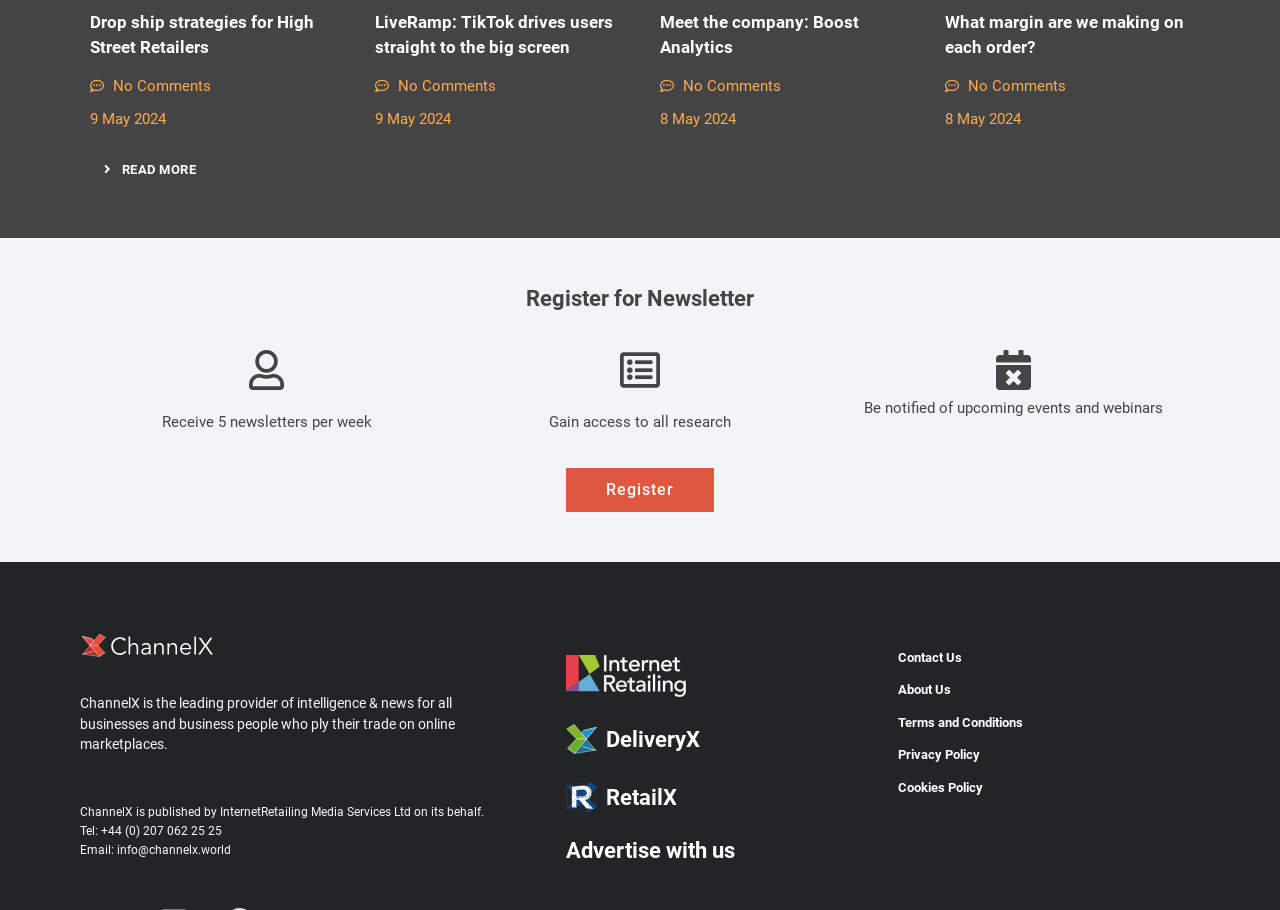What is the date of the 'Drop ship strategies for High Street Retailers' article?
Refer to the image and give a detailed answer to the query.

I found the date by looking at the StaticText element with the text '9 May 2024' which is located near the link 'Drop ship strategies for High Street Retailers'.